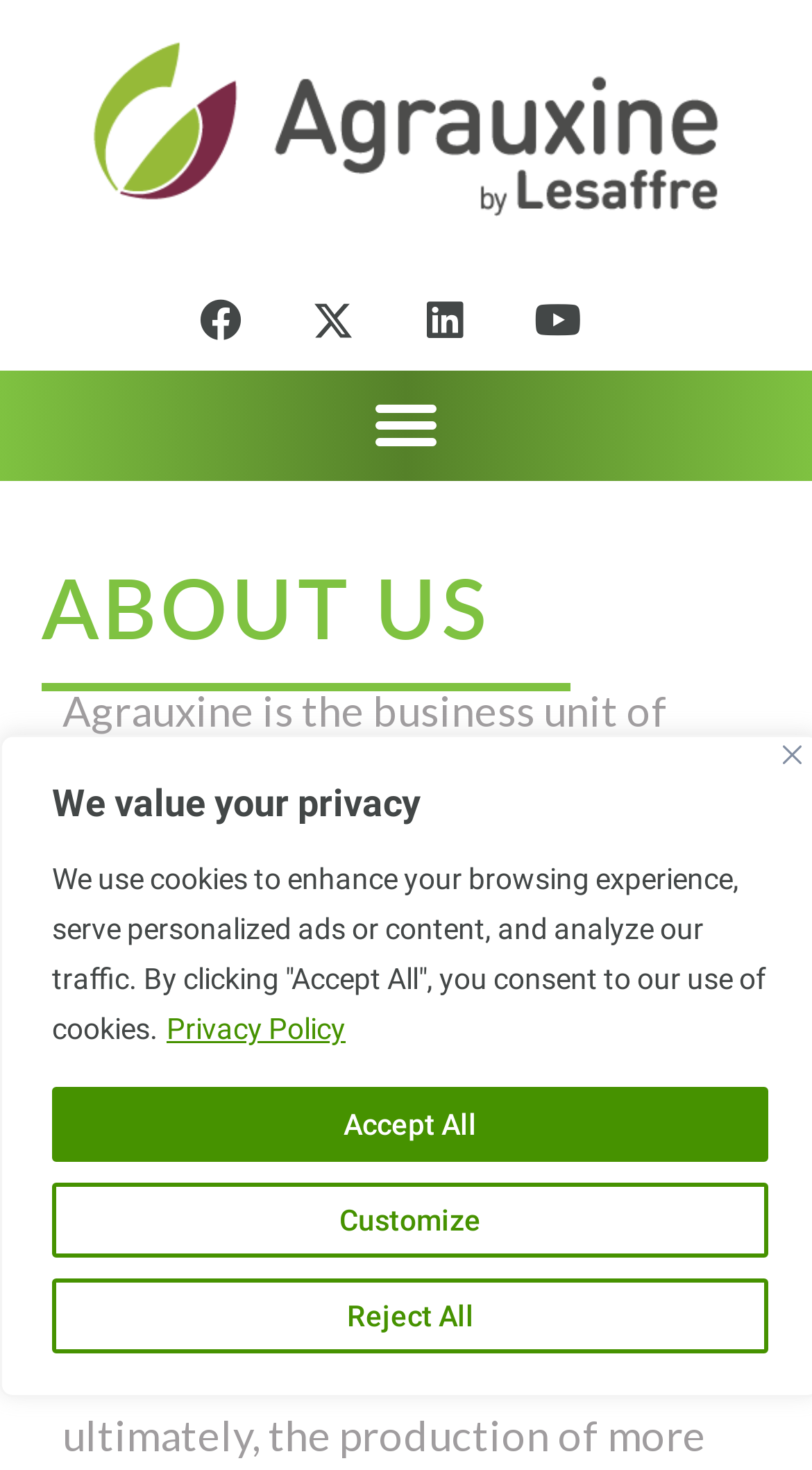Find the bounding box coordinates of the clickable area that will achieve the following instruction: "Click the Close button".

[0.964, 0.507, 0.987, 0.52]